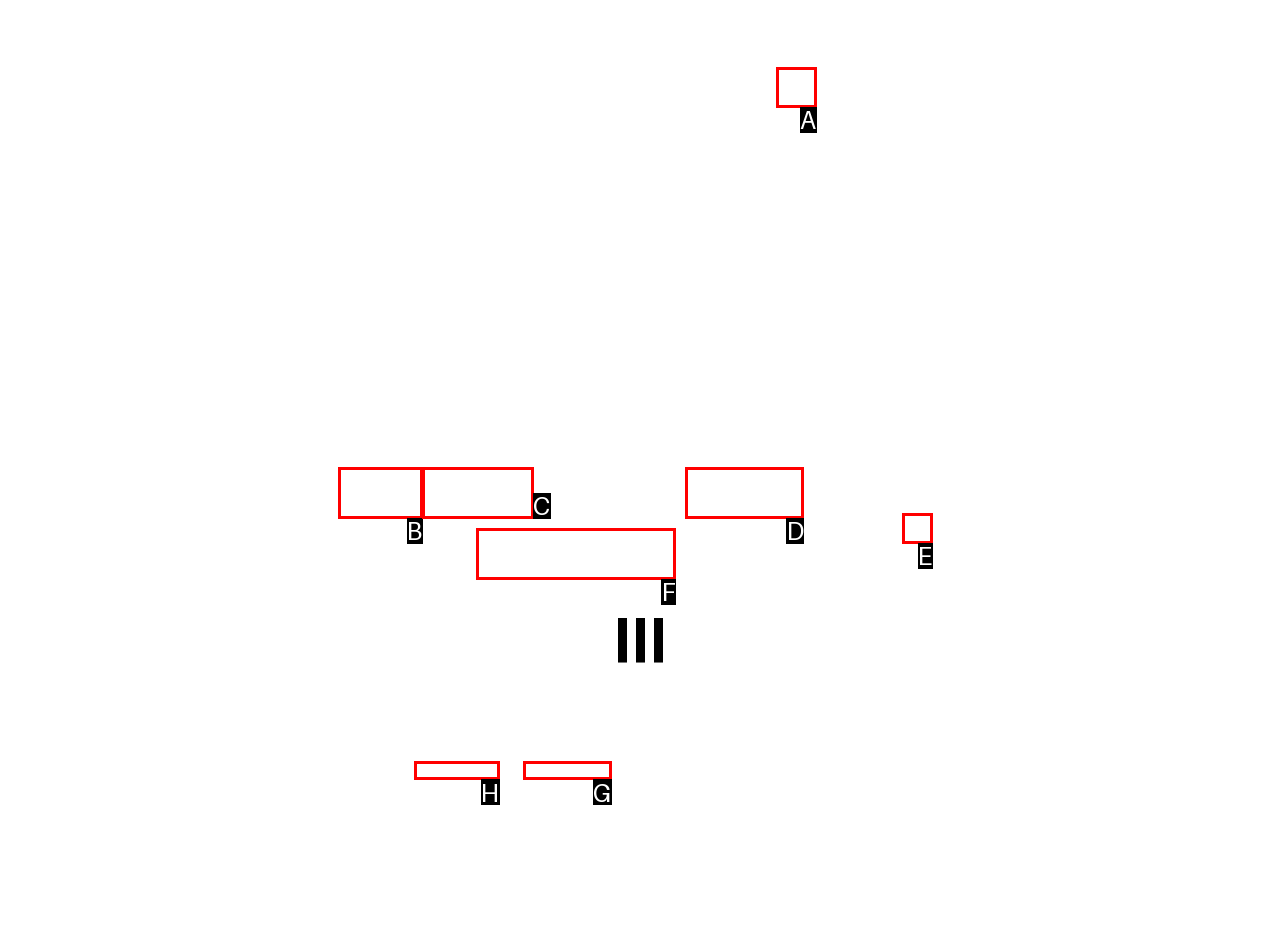To achieve the task: Check the post date, indicate the letter of the correct choice from the provided options.

H